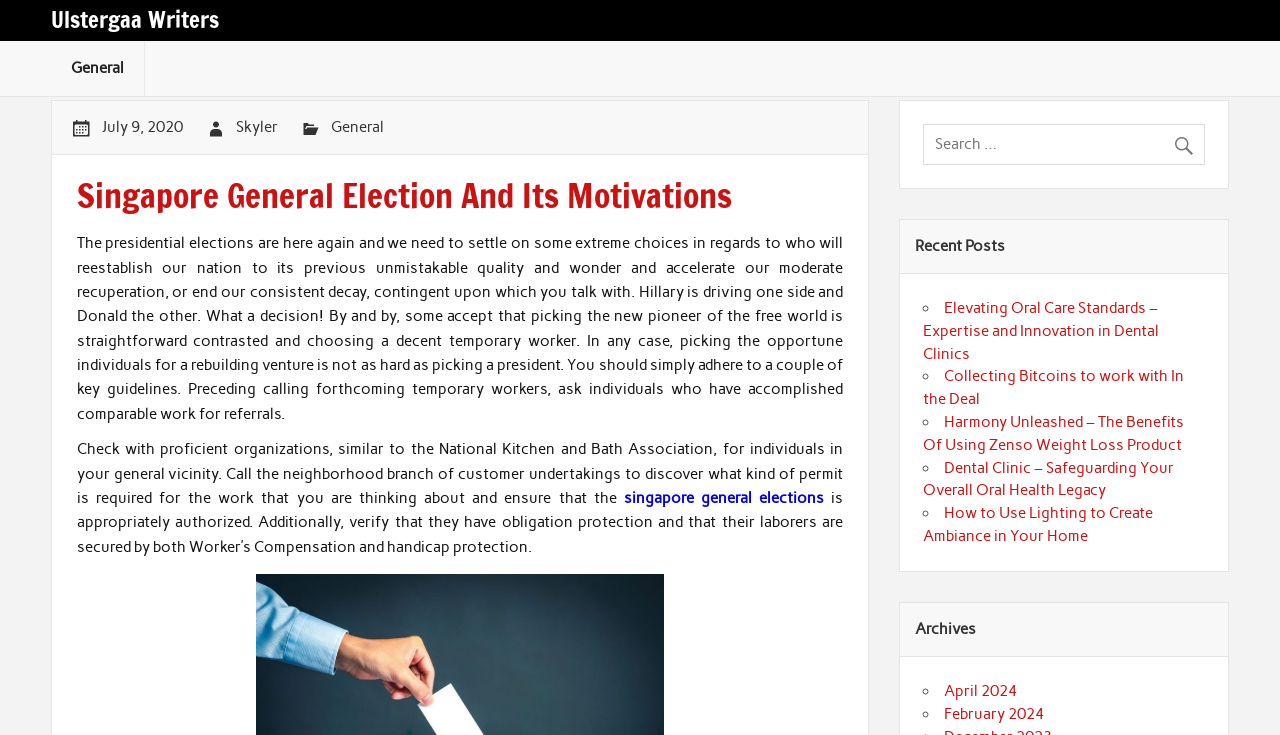What is the purpose of checking with professional organizations?
Please respond to the question thoroughly and include all relevant details.

According to the article, checking with professional organizations, such as the National Kitchen and Bath Association, is to find licensed contractors for a rebuilding project, ensuring that they have the necessary permits and insurance.